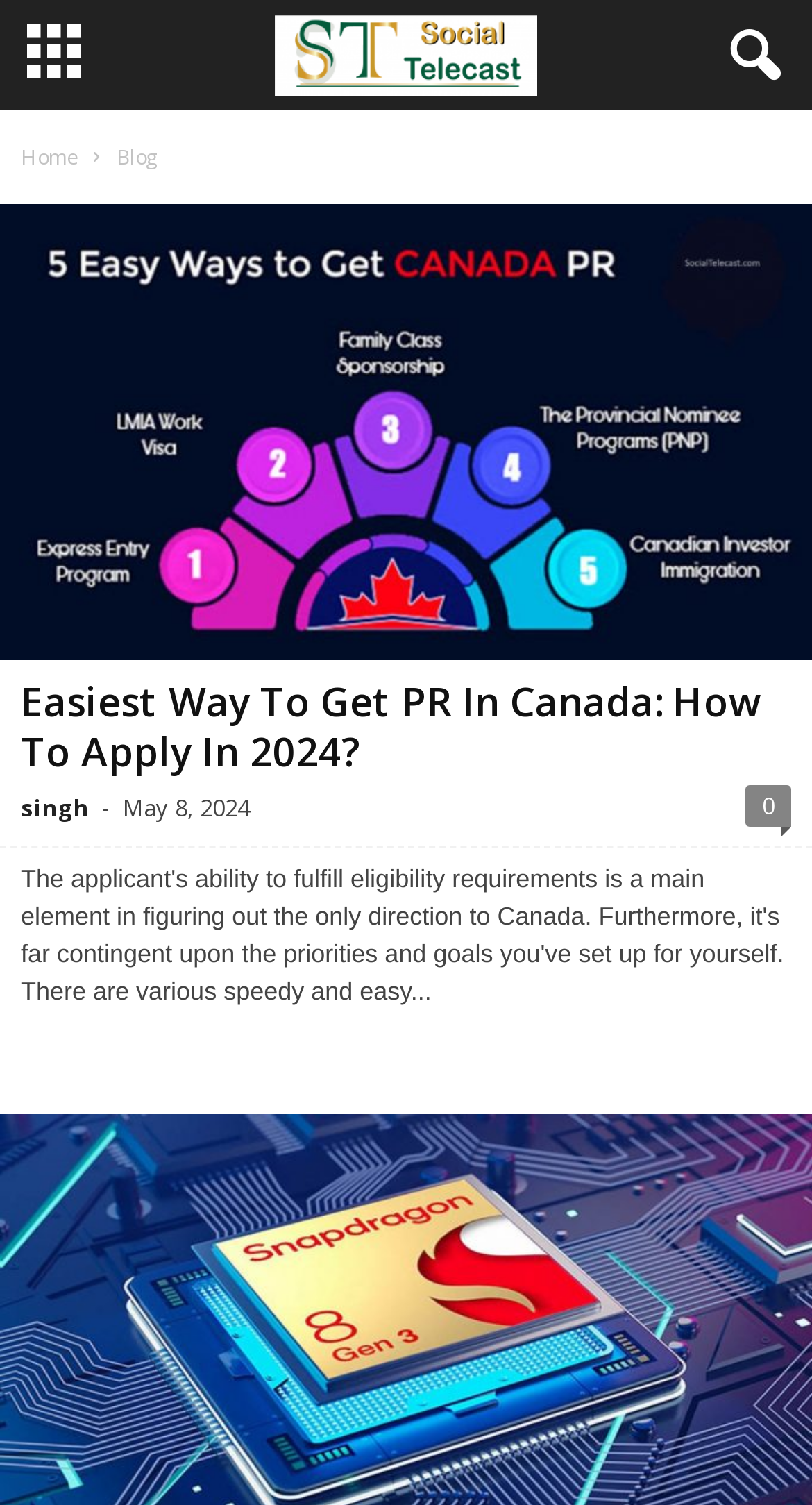When was the first article published?
Based on the visual information, provide a detailed and comprehensive answer.

I found a time element with the text 'May 8, 2024' which is likely the publication date of the first article, as it is placed near the title and author of the article.